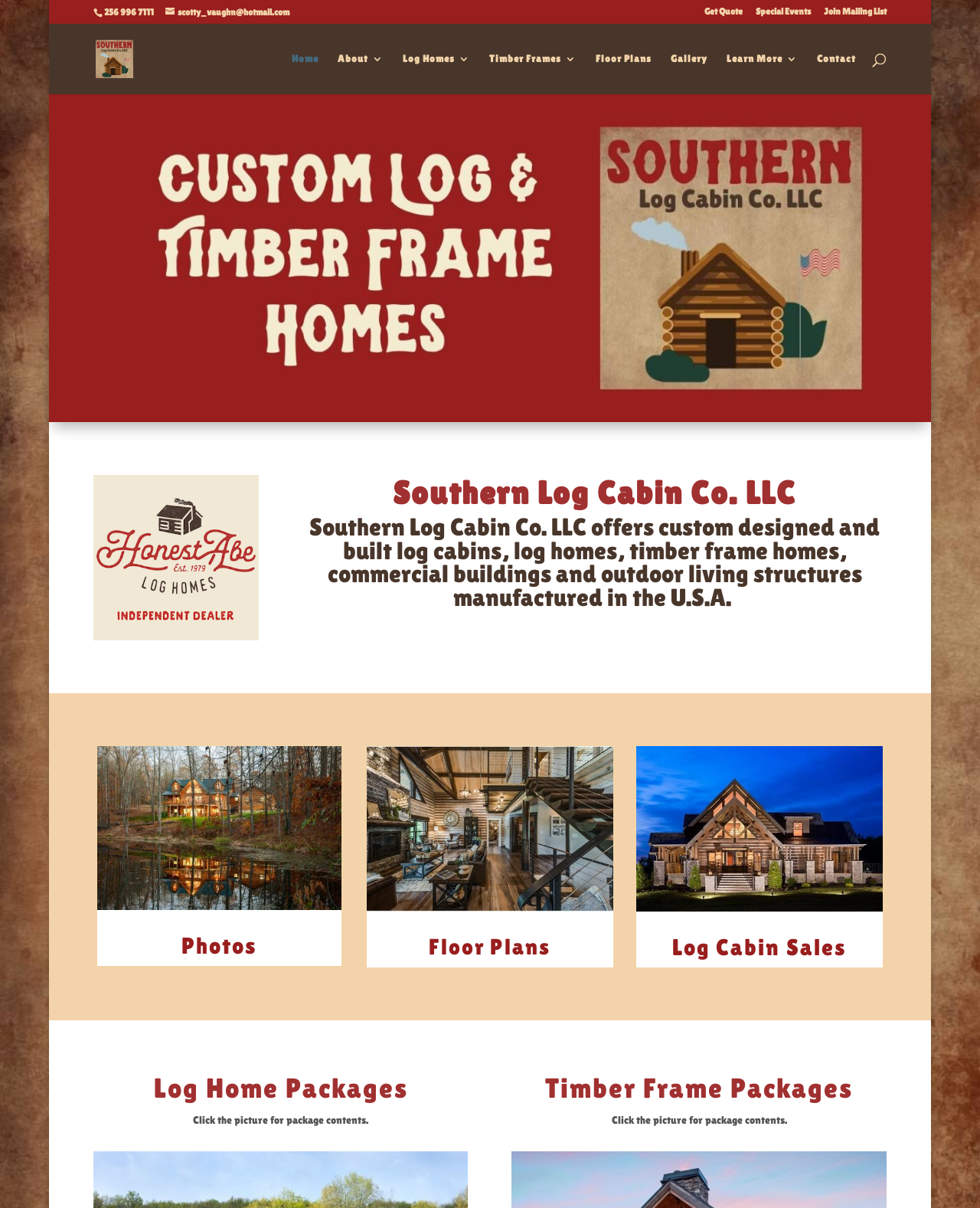Based on the image, please elaborate on the answer to the following question:
What is the purpose of the search box?

The search box is located at the top of the webpage, with the bounding box coordinates [0.095, 0.02, 0.905, 0.02], and is likely used to search for specific content or information within the website.